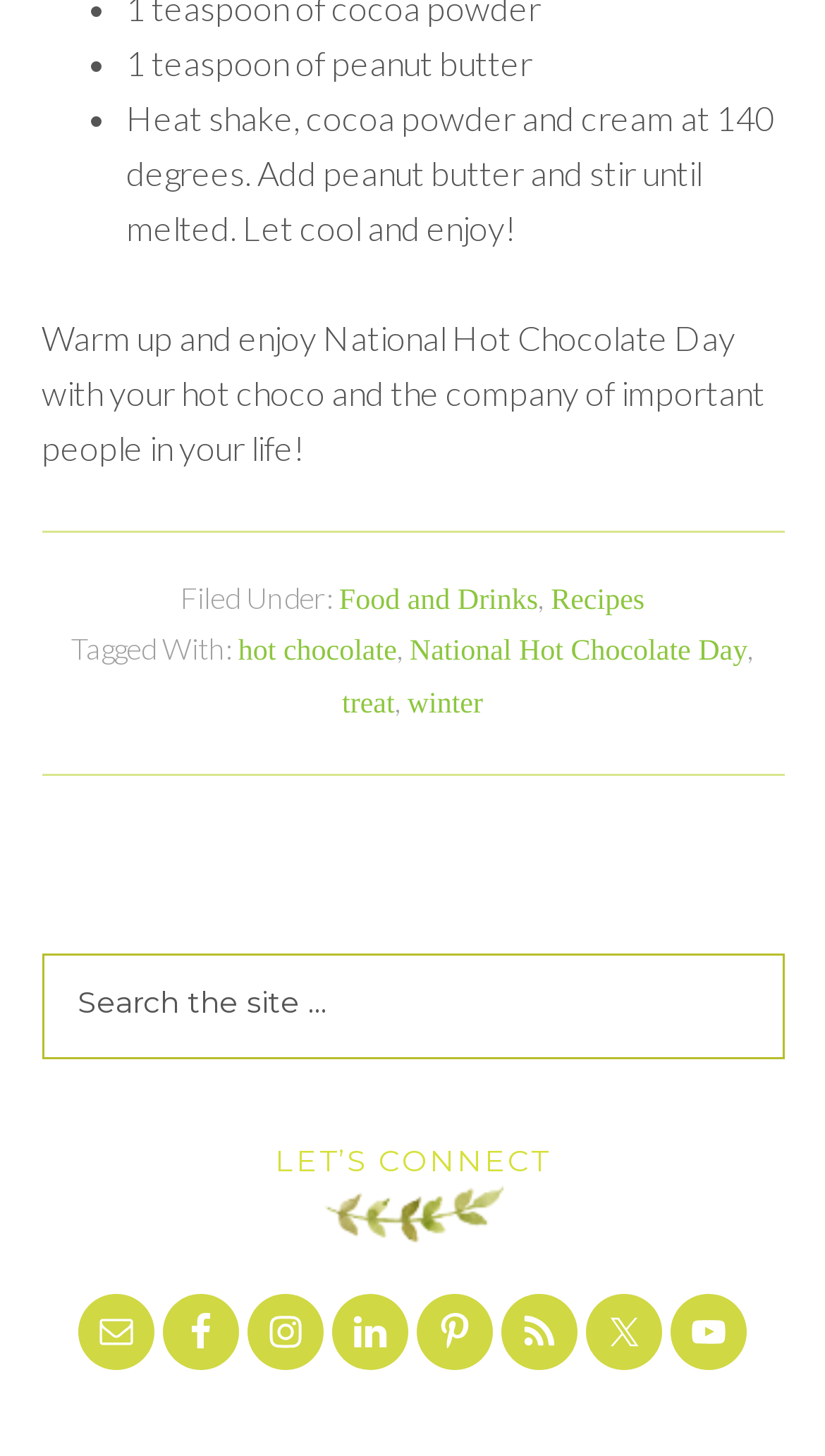Locate the bounding box coordinates for the element described below: "winter". The coordinates must be four float values between 0 and 1, formatted as [left, top, right, bottom].

[0.494, 0.473, 0.585, 0.495]